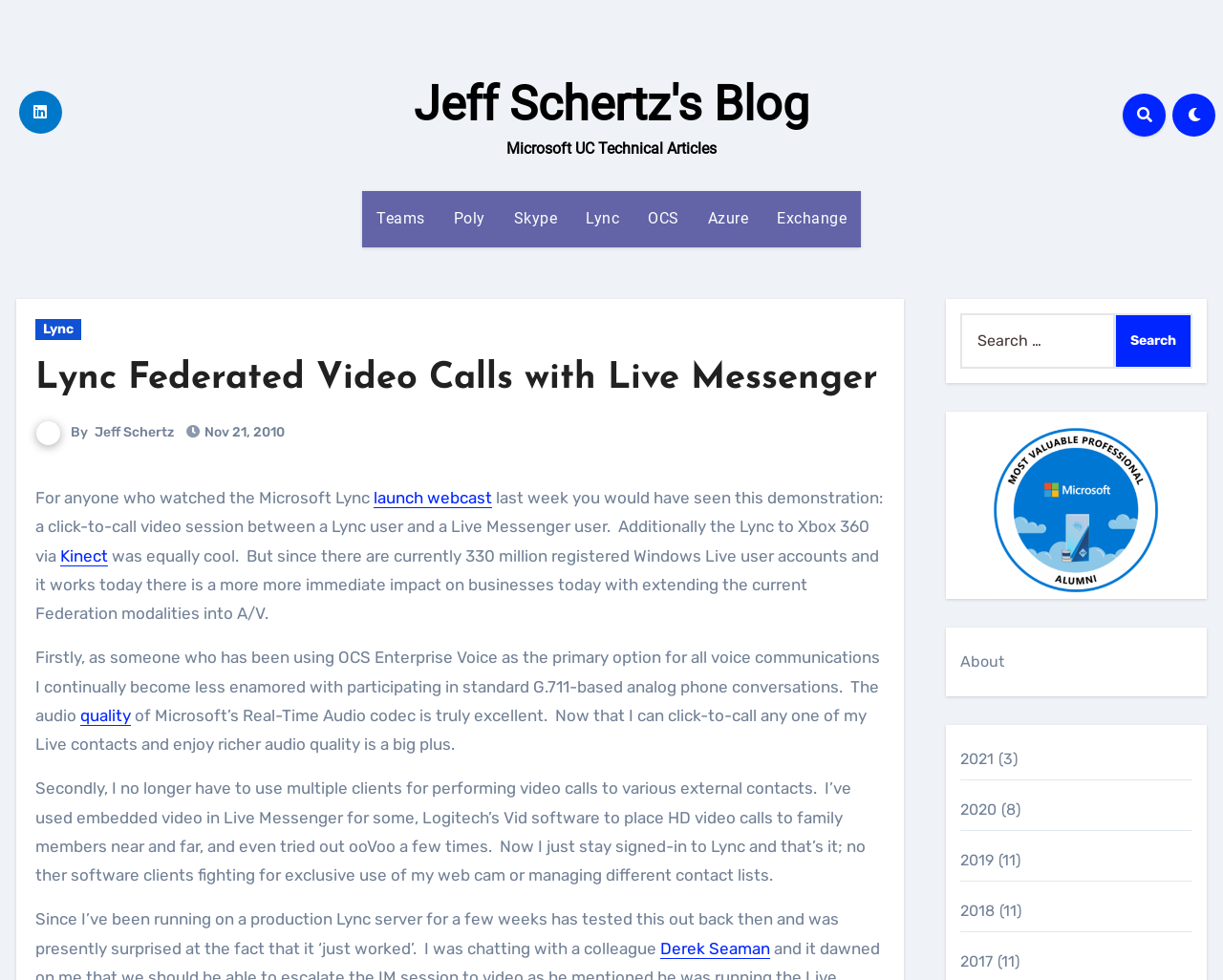Determine the bounding box coordinates of the UI element described by: "Skype".

[0.408, 0.195, 0.467, 0.252]